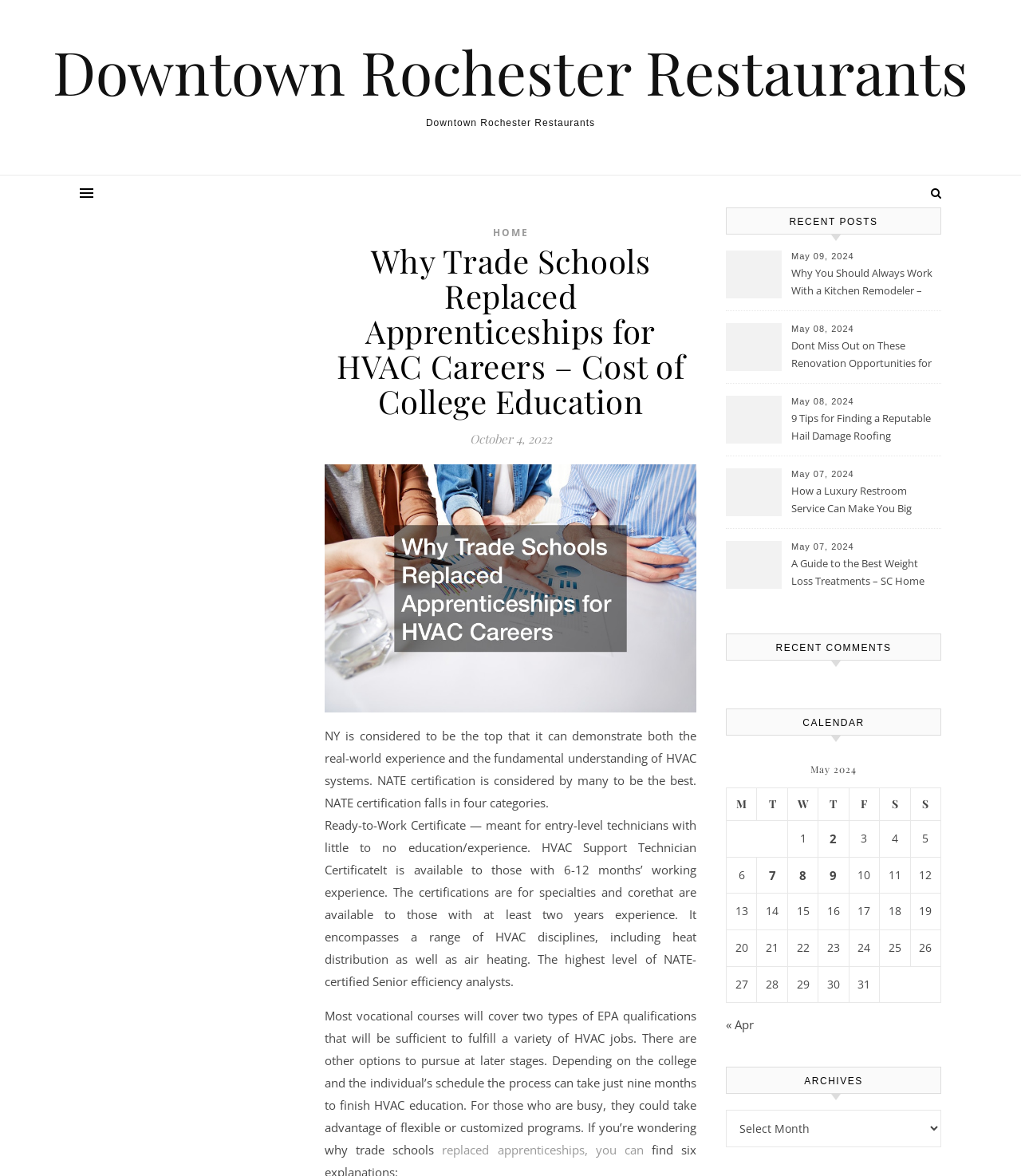Determine the bounding box coordinates for the clickable element required to fulfill the instruction: "View the 'RECENT POSTS'". Provide the coordinates as four float numbers between 0 and 1, i.e., [left, top, right, bottom].

[0.769, 0.177, 0.864, 0.199]